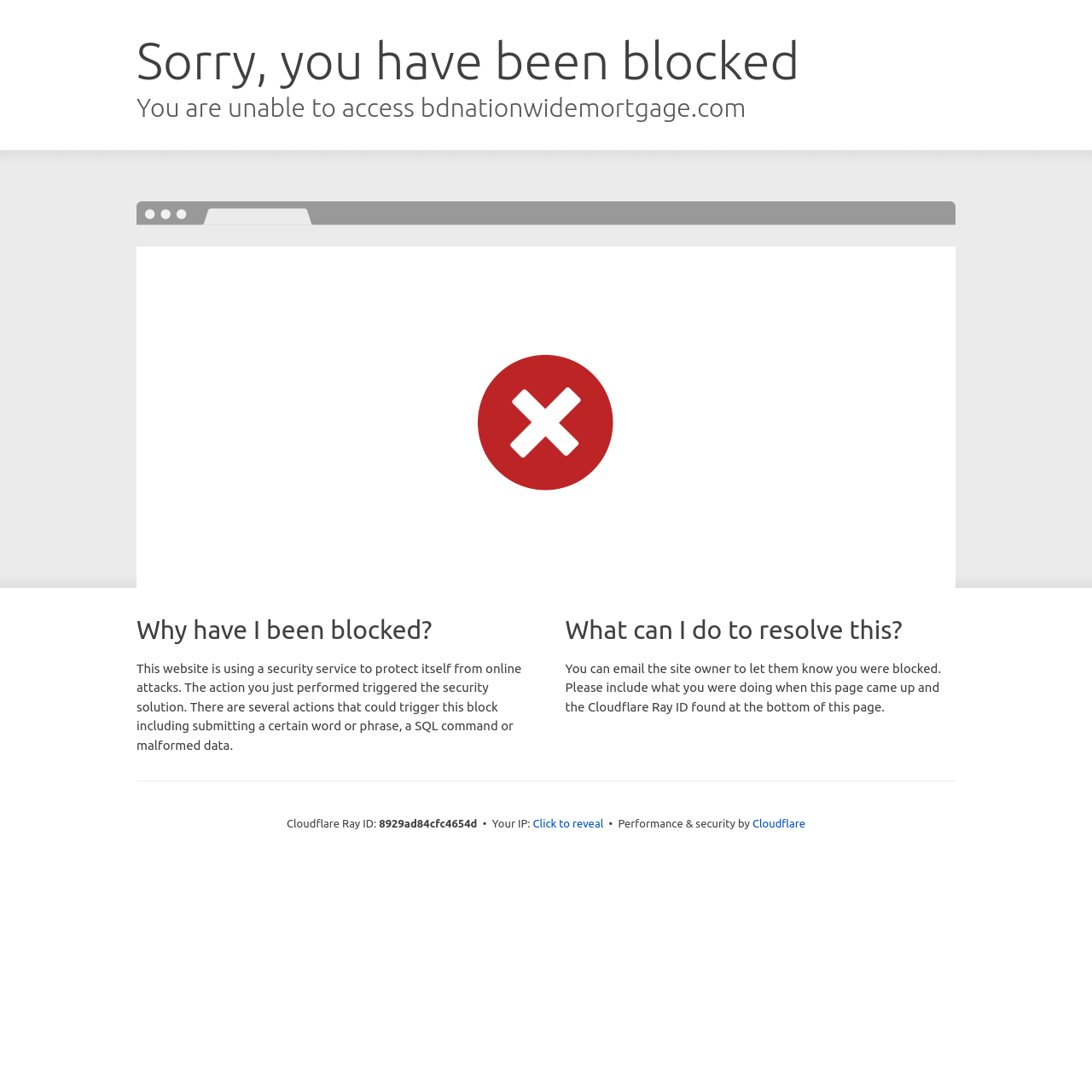What is the ID of the Cloudflare Ray?
From the screenshot, provide a brief answer in one word or phrase.

8929ad84cfc4654d